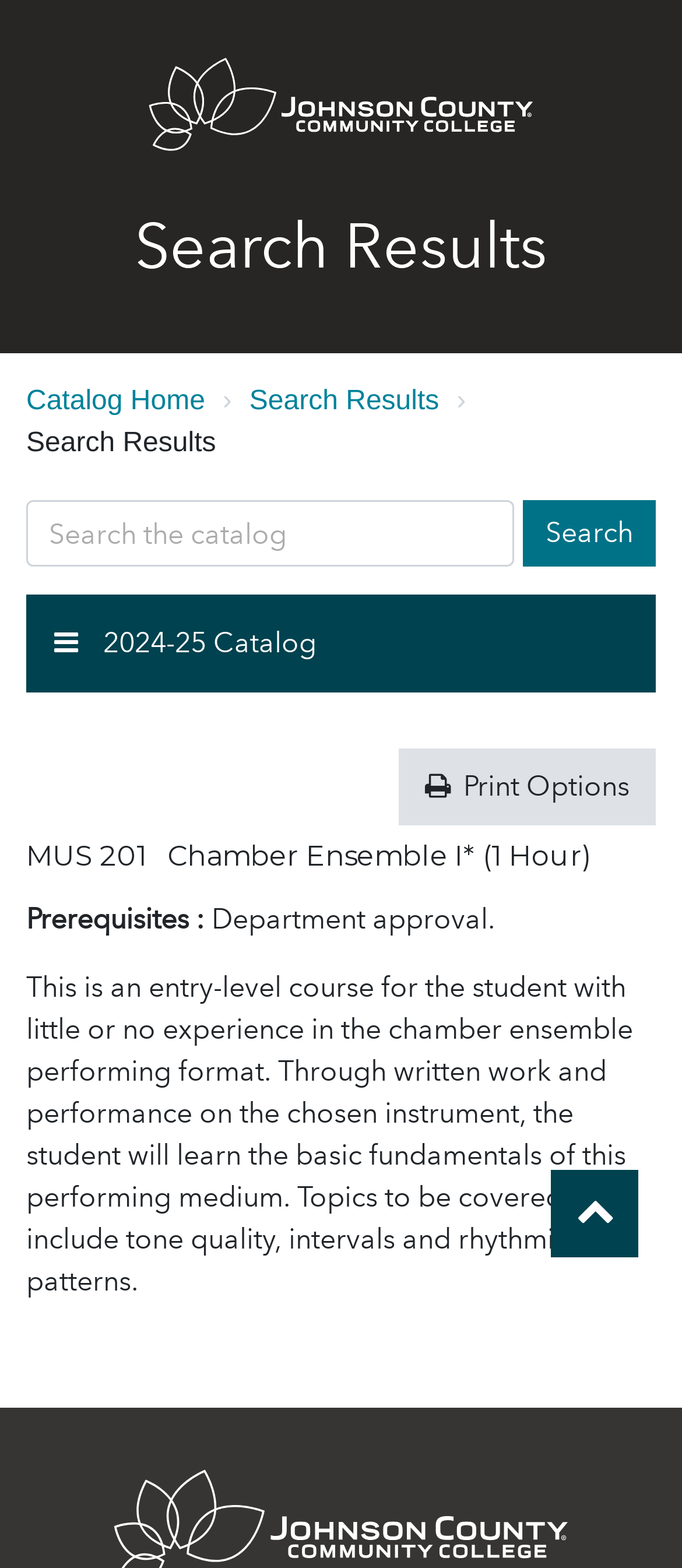Determine the bounding box coordinates of the clickable element to achieve the following action: 'Navigate to about us page'. Provide the coordinates as four float values between 0 and 1, formatted as [left, top, right, bottom].

None